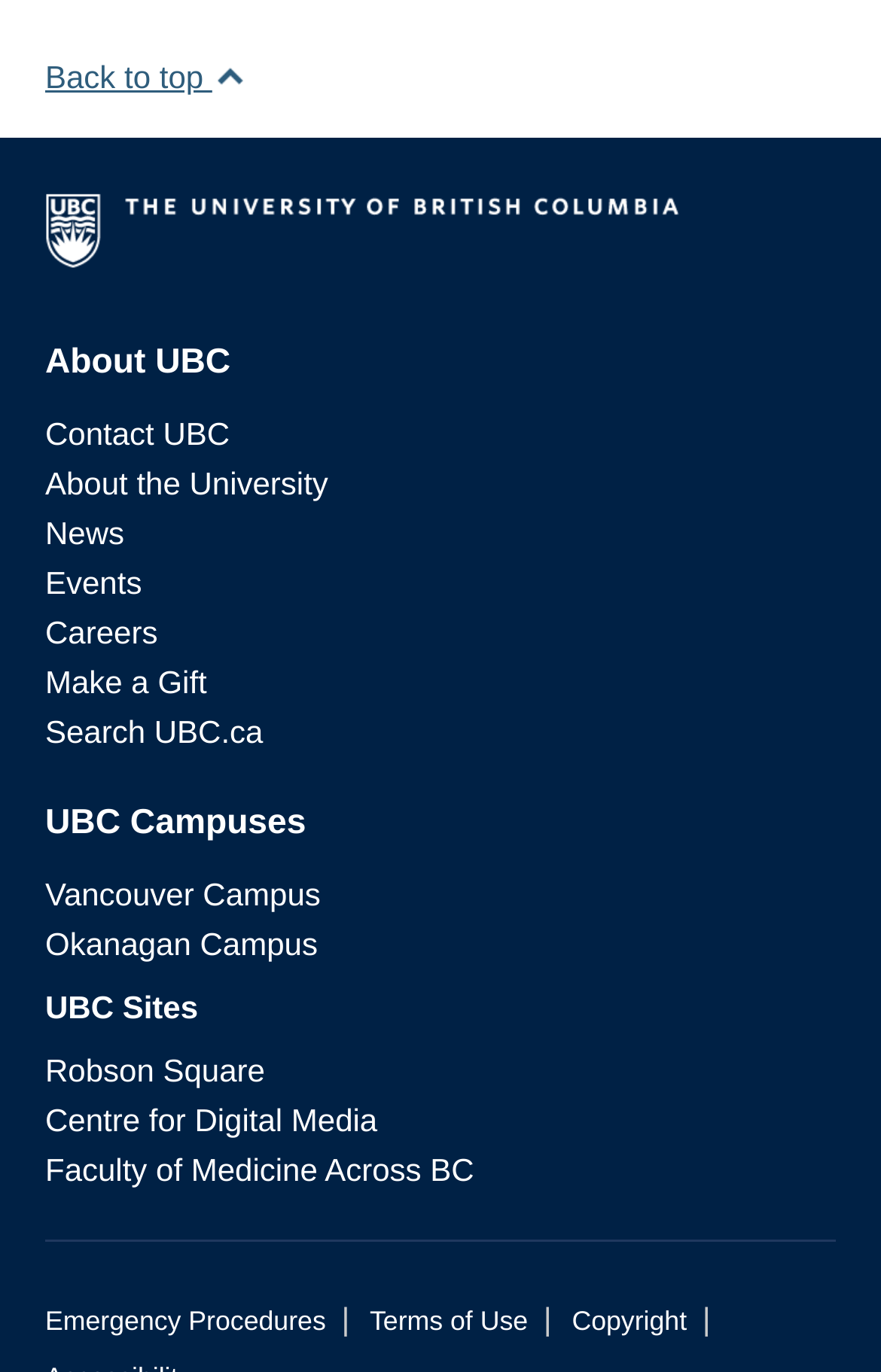Please identify the bounding box coordinates of the region to click in order to complete the given instruction: "view Vancouver Campus". The coordinates should be four float numbers between 0 and 1, i.e., [left, top, right, bottom].

[0.051, 0.639, 0.364, 0.665]